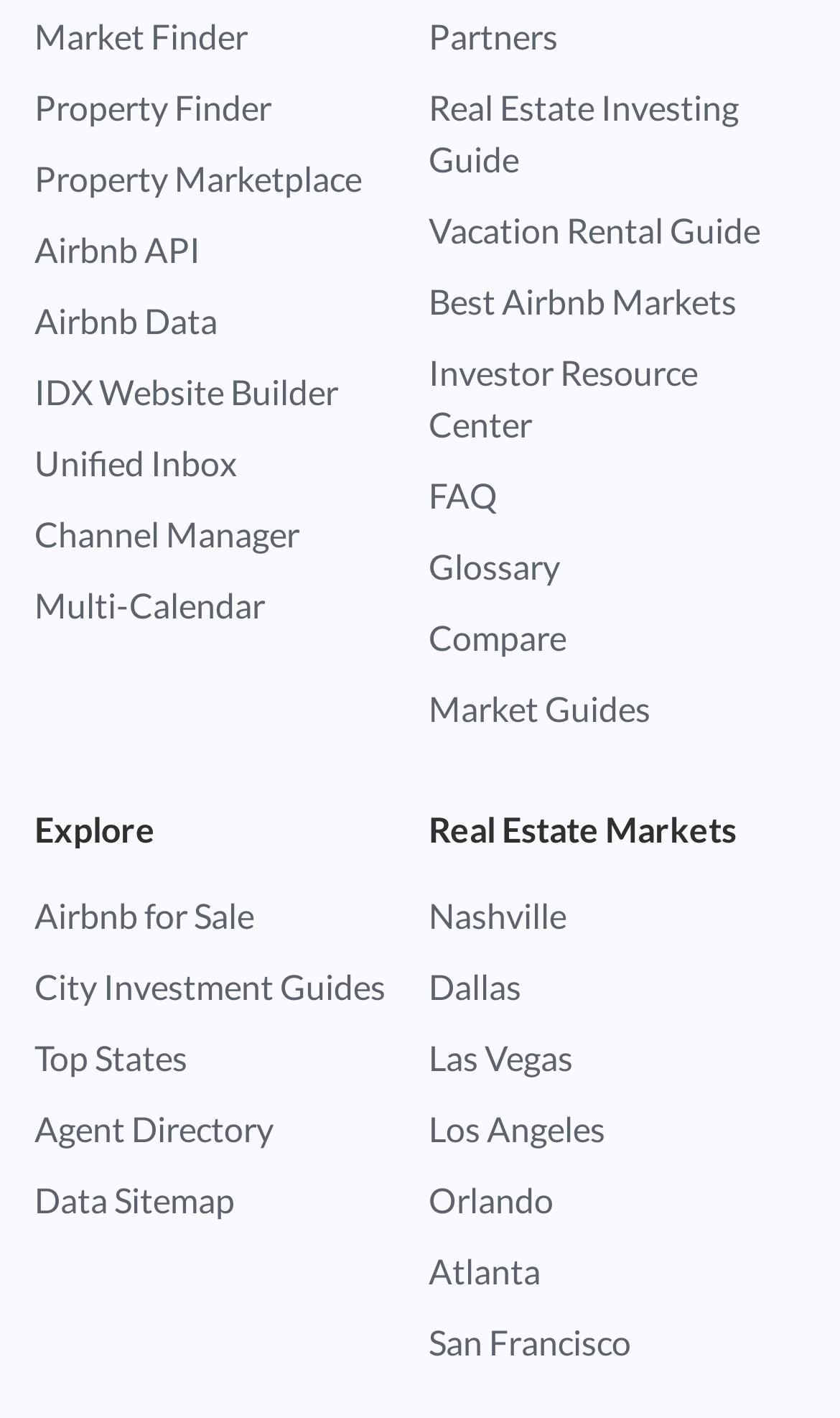Answer succinctly with a single word or phrase:
How many links are there in the left section?

8